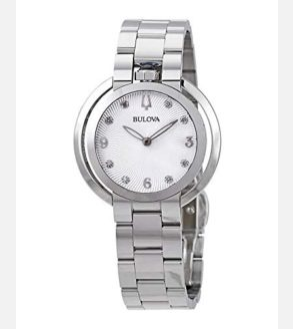Is the watch suitable for formal occasions?
Answer with a single word or phrase by referring to the visual content.

Yes